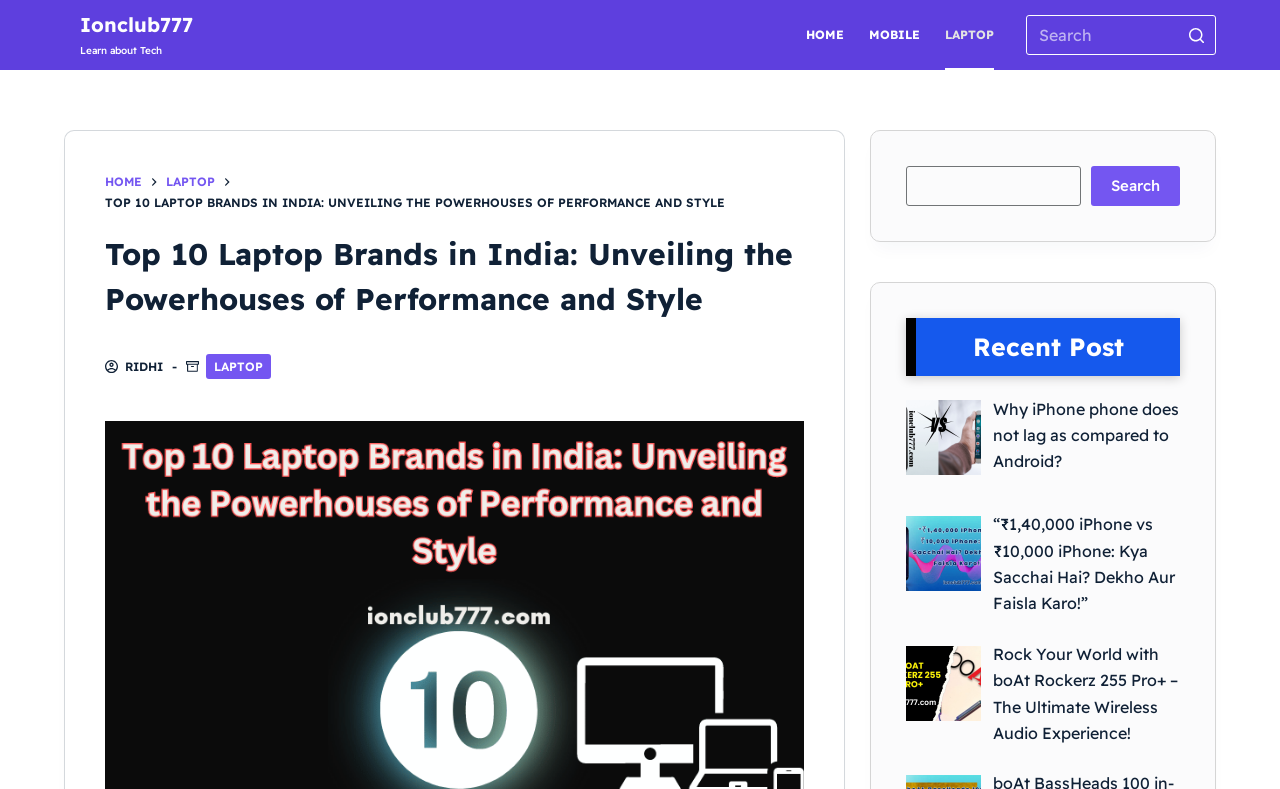How many search boxes are on the page?
Please describe in detail the information shown in the image to answer the question.

I found two search boxes on the page, one in the header section and another in the middle of the page, so there are 2 search boxes.